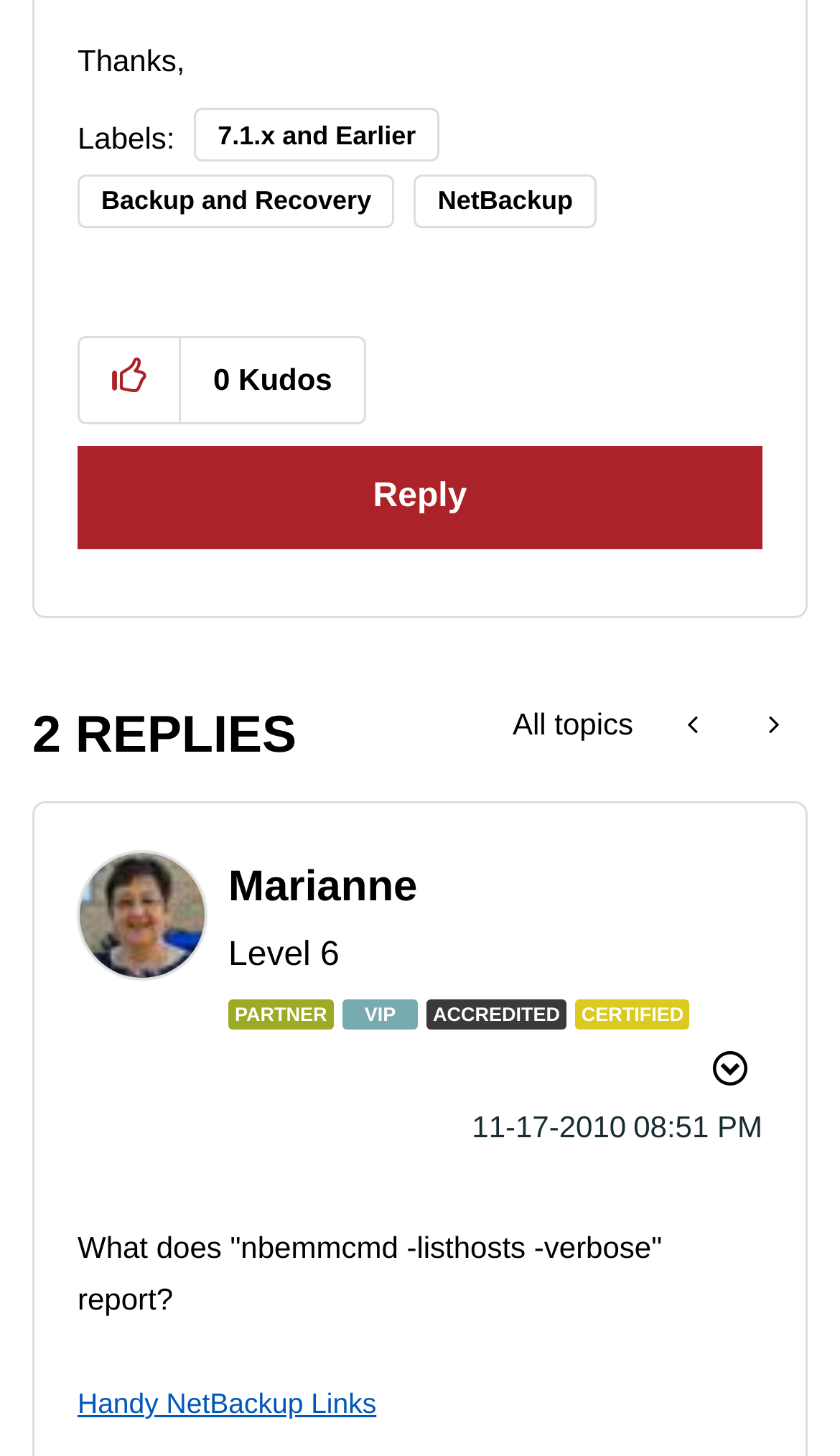Please answer the following question using a single word or phrase: 
What is the title of the post?

What does "nbemmcmd -listhosts -verbose" report?